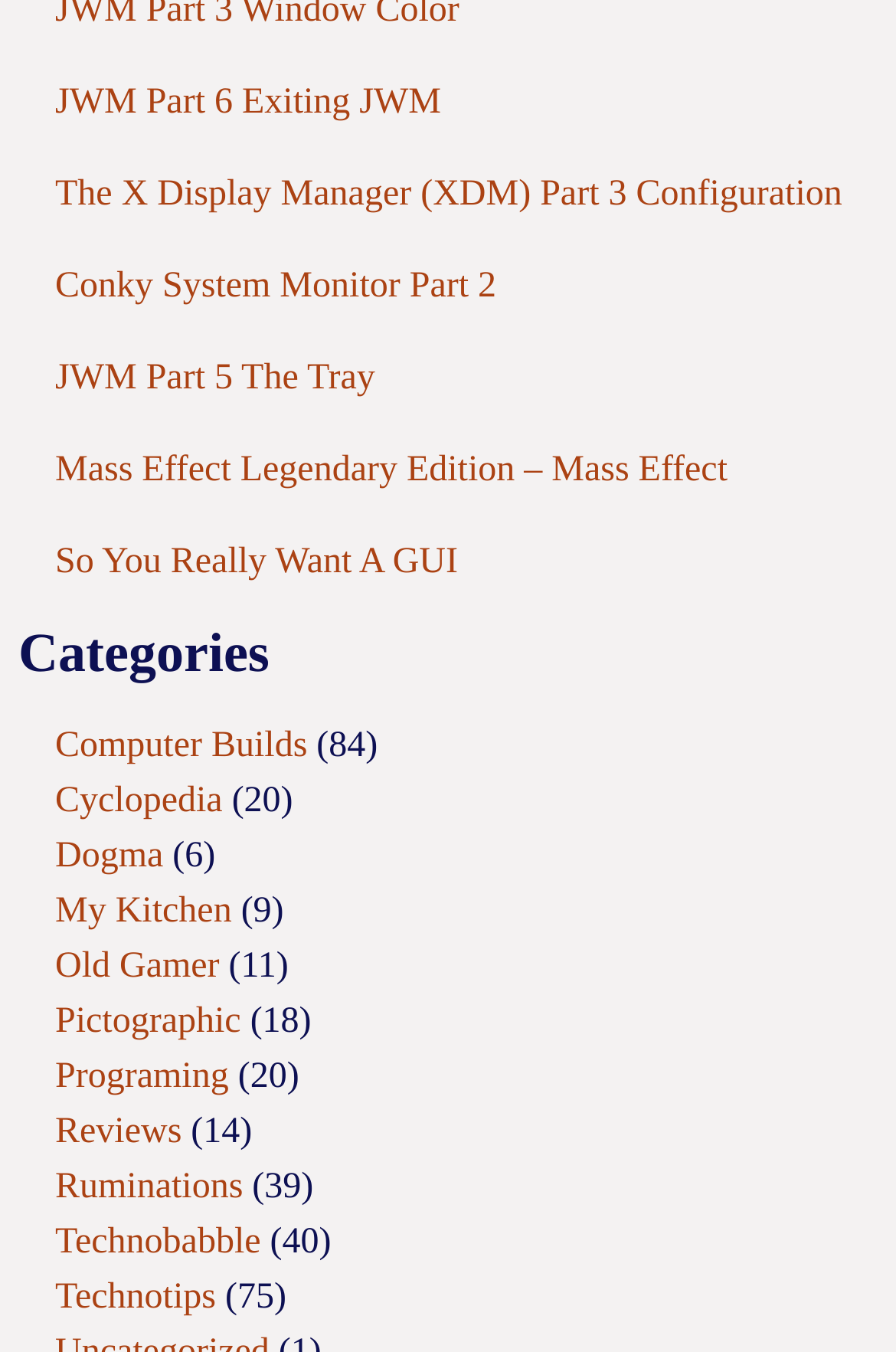Using the information in the image, could you please answer the following question in detail:
How many categories are listed?

I counted the number of links under the 'Categories' heading, and there are 14 links, each representing a category.